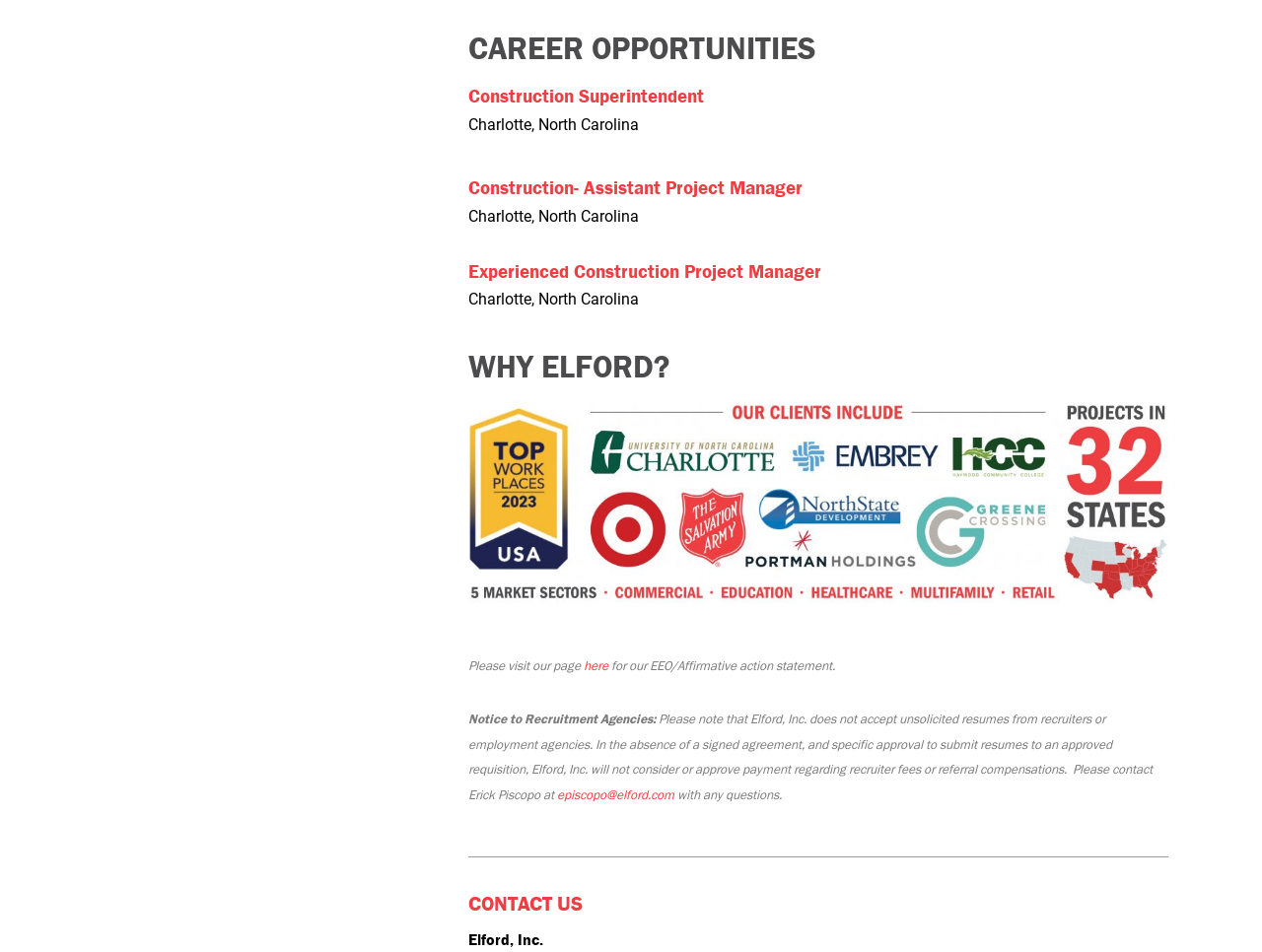Provide a brief response using a word or short phrase to this question:
How many job titles are listed on the webpage?

3